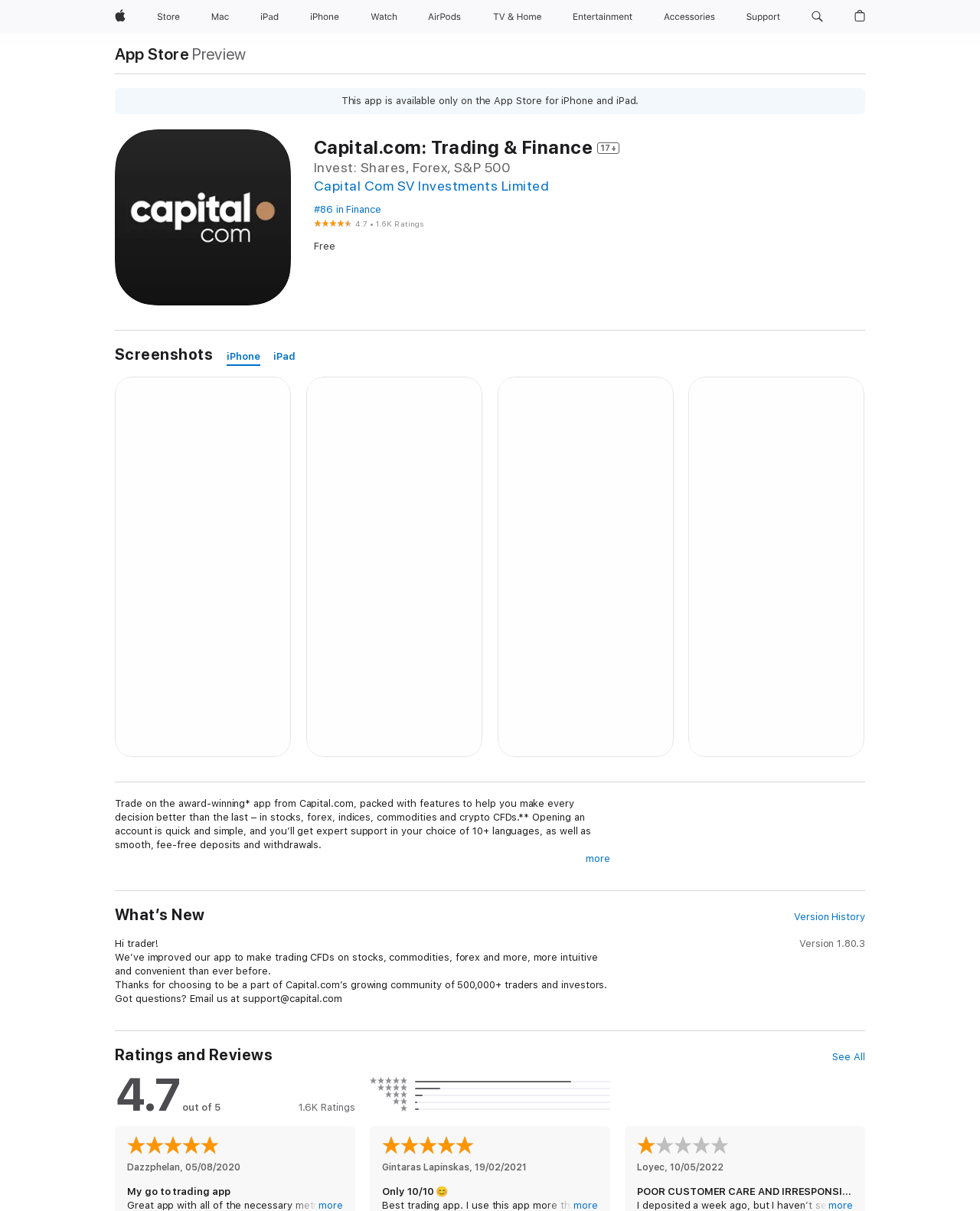Generate the text content of the main headline of the webpage.

Capital.com: Trading & Finance 17+